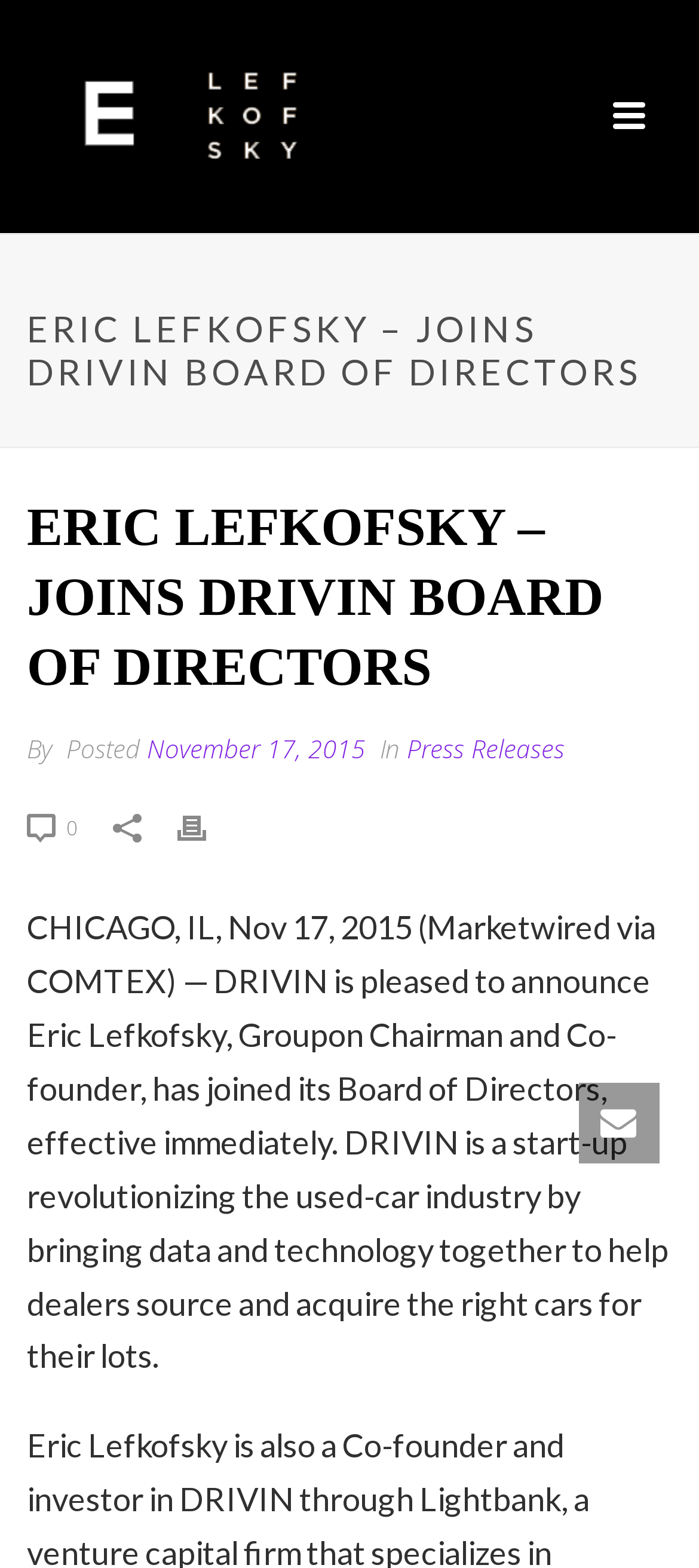What is the company that Eric Lefkofsky is the founder and CEO of?
Can you provide an in-depth and detailed response to the question?

I found the answer by looking at the image description 'Eric Lefkofsky is the founder and CEO of Tempus, a technology company advancing precision medicine through the practical application of artificial intelligence in healthcare.'